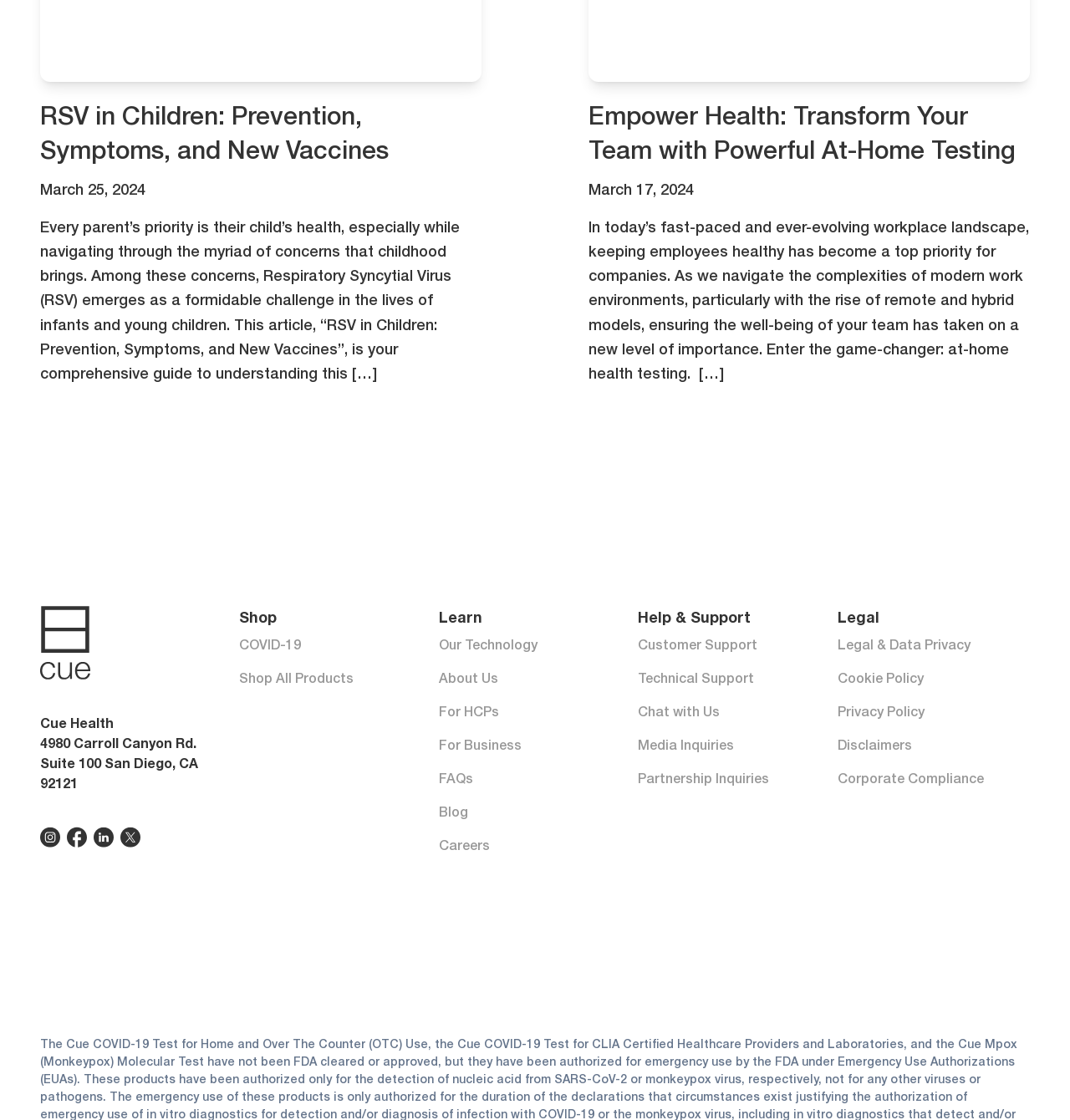Determine the bounding box coordinates of the clickable region to follow the instruction: "Click on the 'RSV in Children: Prevention, Symptoms, and New Vaccines' article".

[0.038, 0.09, 0.363, 0.147]